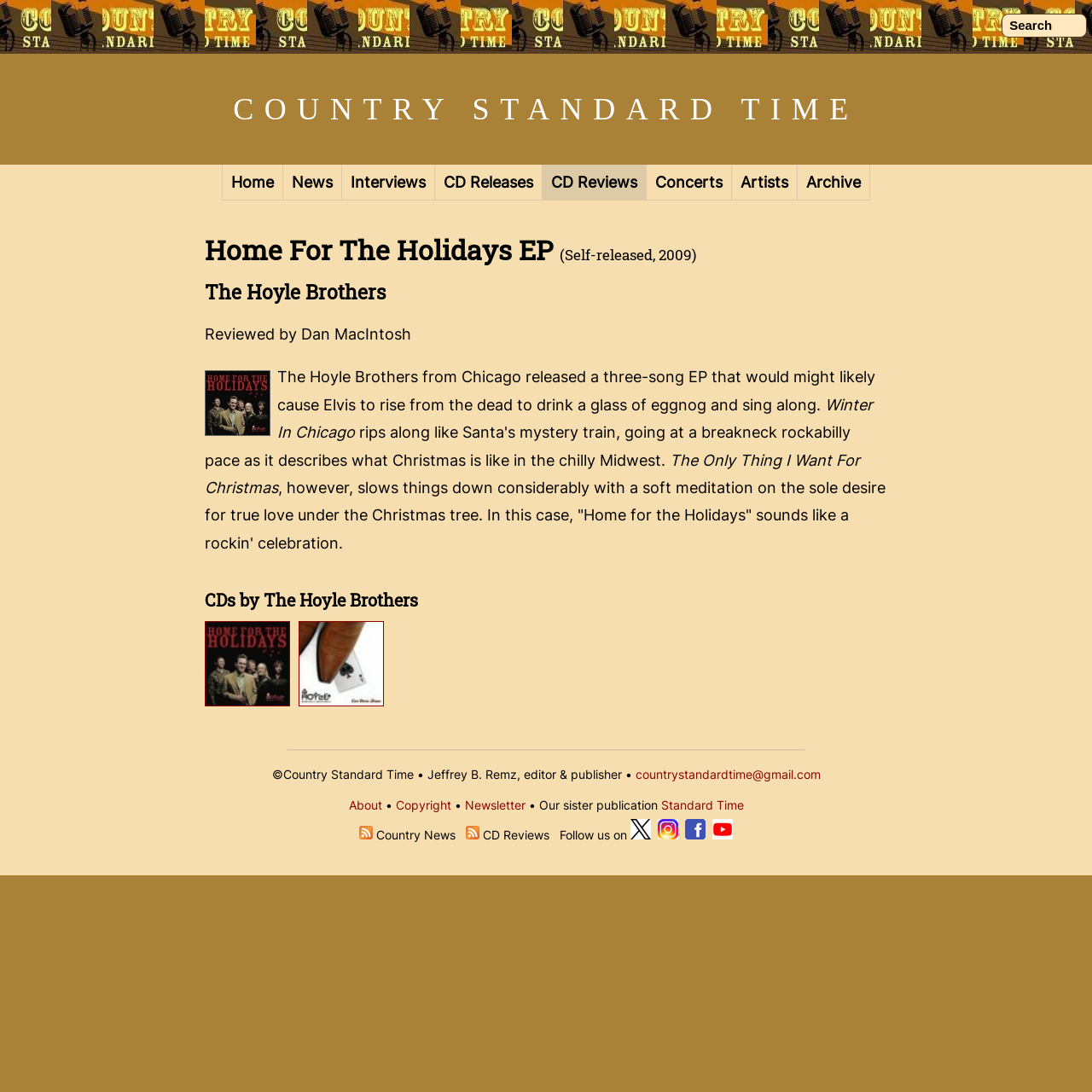What is the name of the EP being reviewed?
Refer to the screenshot and answer in one word or phrase.

Home For The Holidays EP